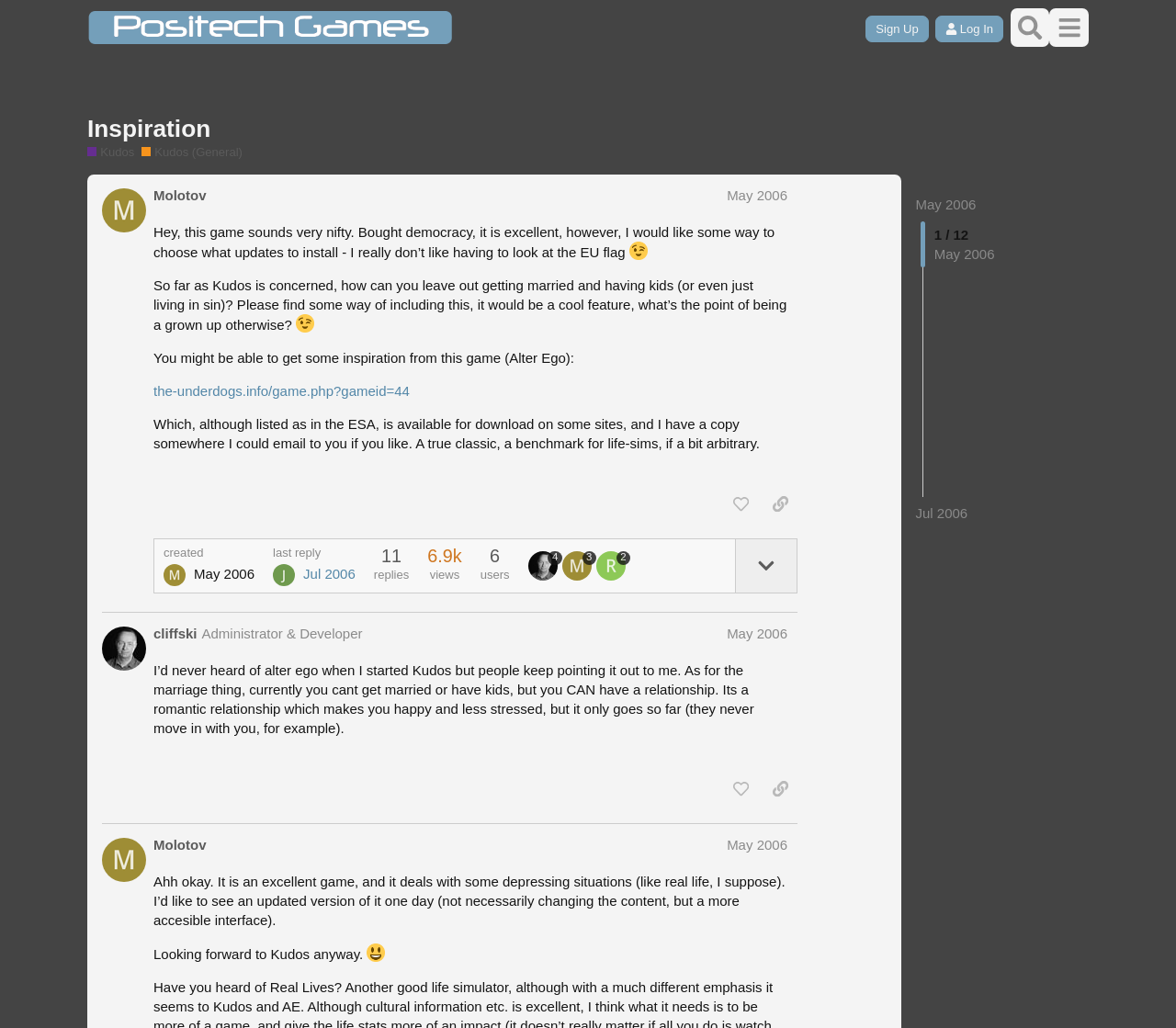Please identify the bounding box coordinates of the element I need to click to follow this instruction: "go to September 2019".

None